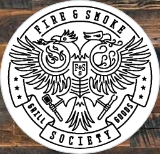Elaborate on the contents of the image in a comprehensive manner.

The image features the logo of "Fire & Smoke Society," a brand dedicated to enhancing culinary experiences with their range of spices and sauces. The logo is circular, prominently displaying a stylized design that includes two majestic birds, each holding a piece of grilling equipment, symbolizing the brand's commitment to grilling excellence. Surrounding the central emblem are the words "FIRE & SMOKE SOCIETY" along with "GRILL GOODS," emphasizing their focus on products that elevate outdoor cooking. The logo's intricate details and bold black-and-white design make it stand out, capturing the essence of a vibrant culinary community dedicated to improving the flavors of grilled food.